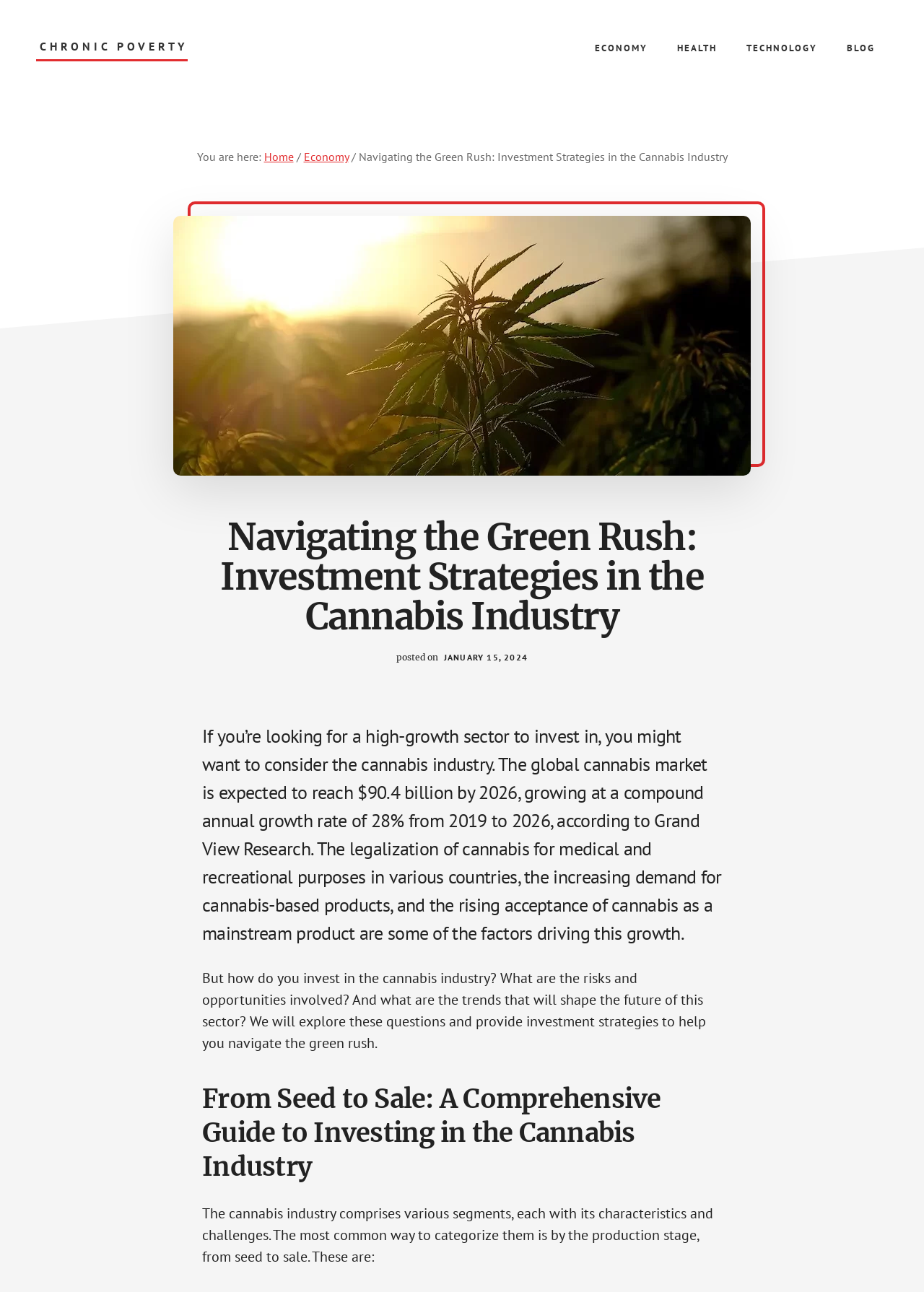Describe all the significant parts and information present on the webpage.

The webpage is focused on investment strategies in the cannabis industry, with a prominent title "Navigating the Green Rush: Investment Strategies in the Cannabis Industry" at the top. 

Below the title, there is a "Skip to main content" link at the top-left corner. On the top-right side, there are five main navigation links: "ECONOMY", "HEALTH", "TECHNOLOGY", and "BLOG". 

A breadcrumb navigation section is located below the main navigation links, showing the current page's location as "Home > Economy > Navigating the Green Rush: Investment Strategies in the Cannabis Industry". 

The main content area features an image related to the cannabis industry, taking up most of the width. Above the image, there is a header section with the same title as the webpage, accompanied by a posting date "JANUARY 15, 2024". 

Below the image, there are three paragraphs of text. The first paragraph introduces the cannabis industry as a high-growth sector, citing its expected market value and growth rate. The second paragraph asks questions about investing in the cannabis industry and promises to provide investment strategies. The third paragraph is a heading that introduces a comprehensive guide to investing in the cannabis industry. 

Finally, there is another paragraph that explains the different segments of the cannabis industry, categorized by production stage from seed to sale.